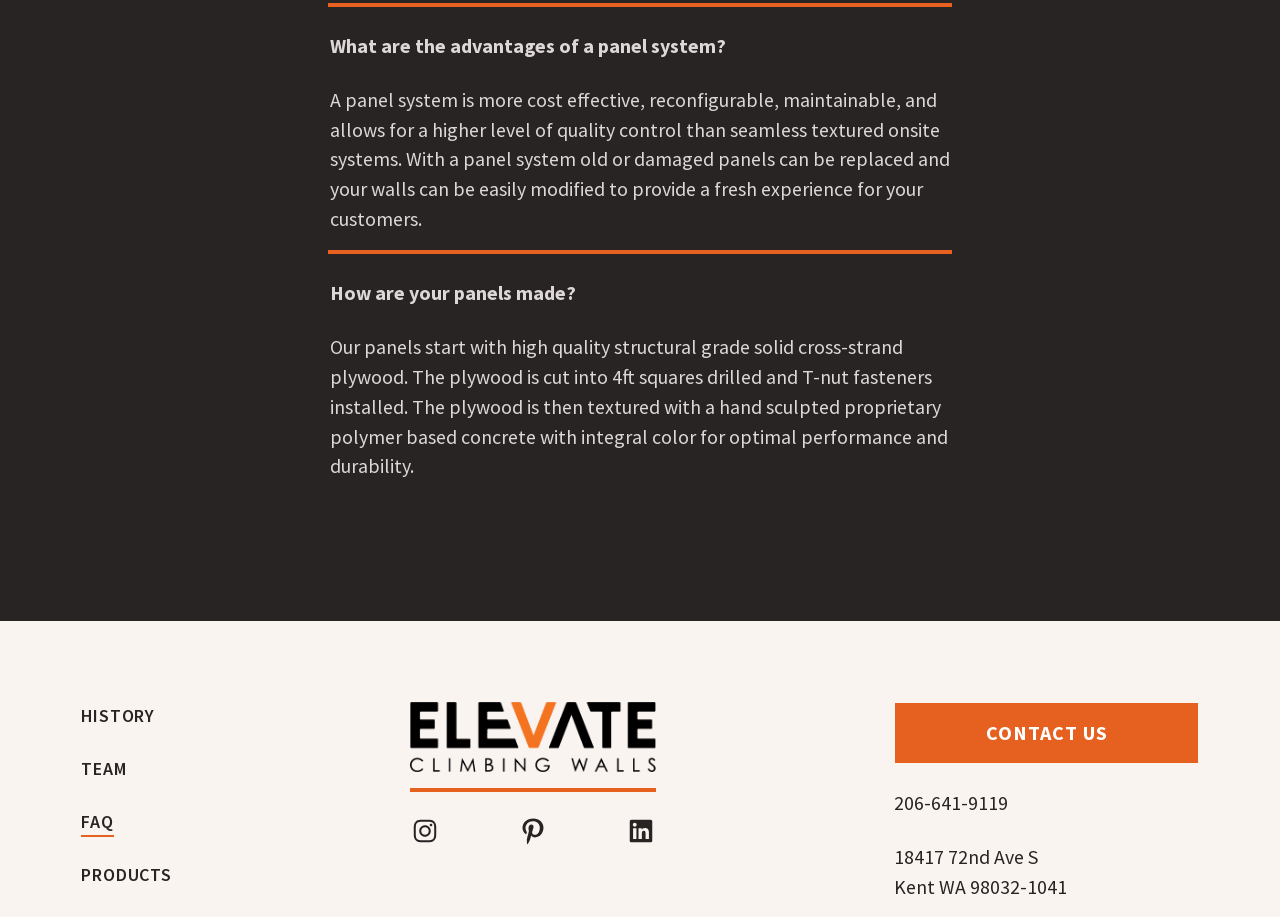Answer in one word or a short phrase: 
How many social media links are there?

3